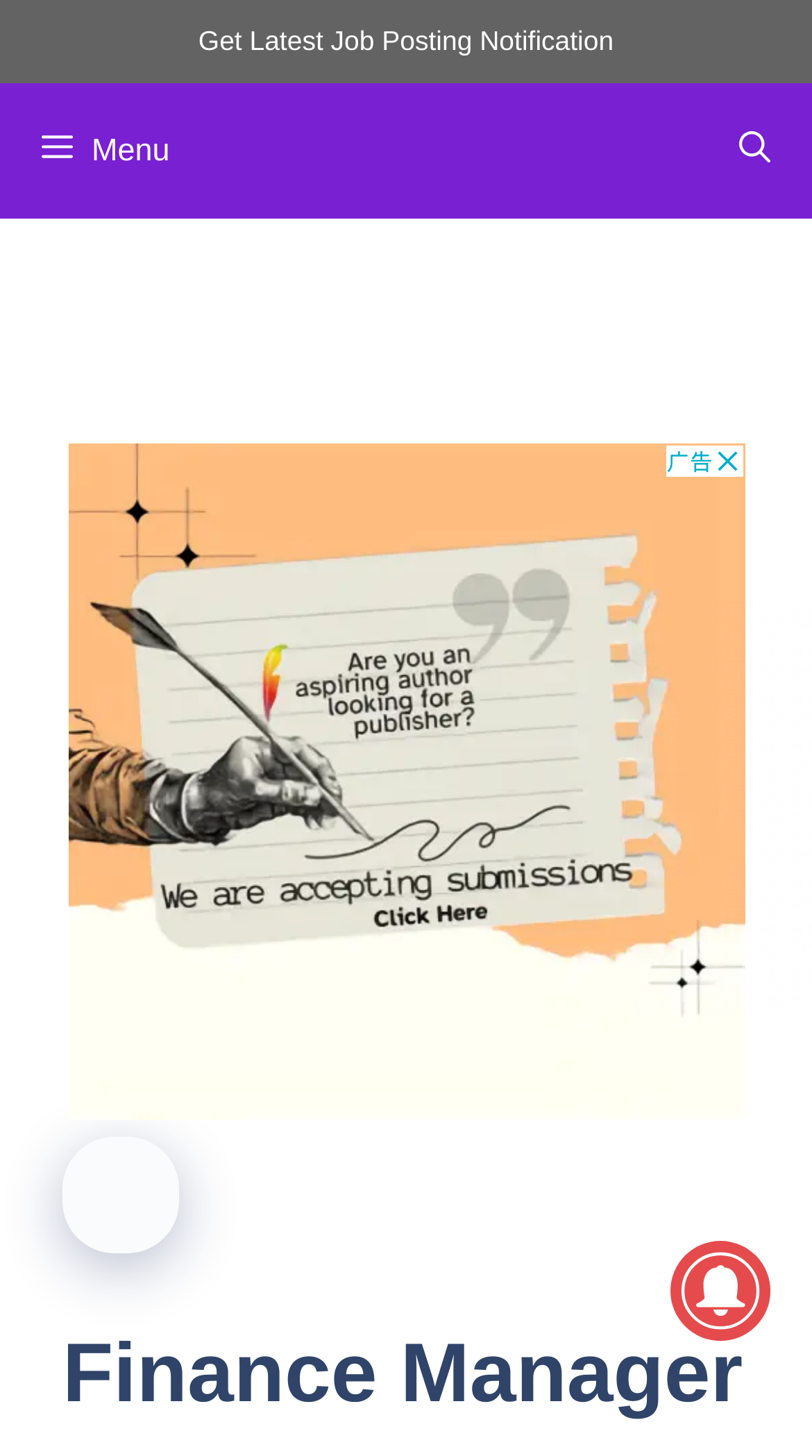Answer the question below using just one word or a short phrase: 
What is the primary navigation menu called?

Primary